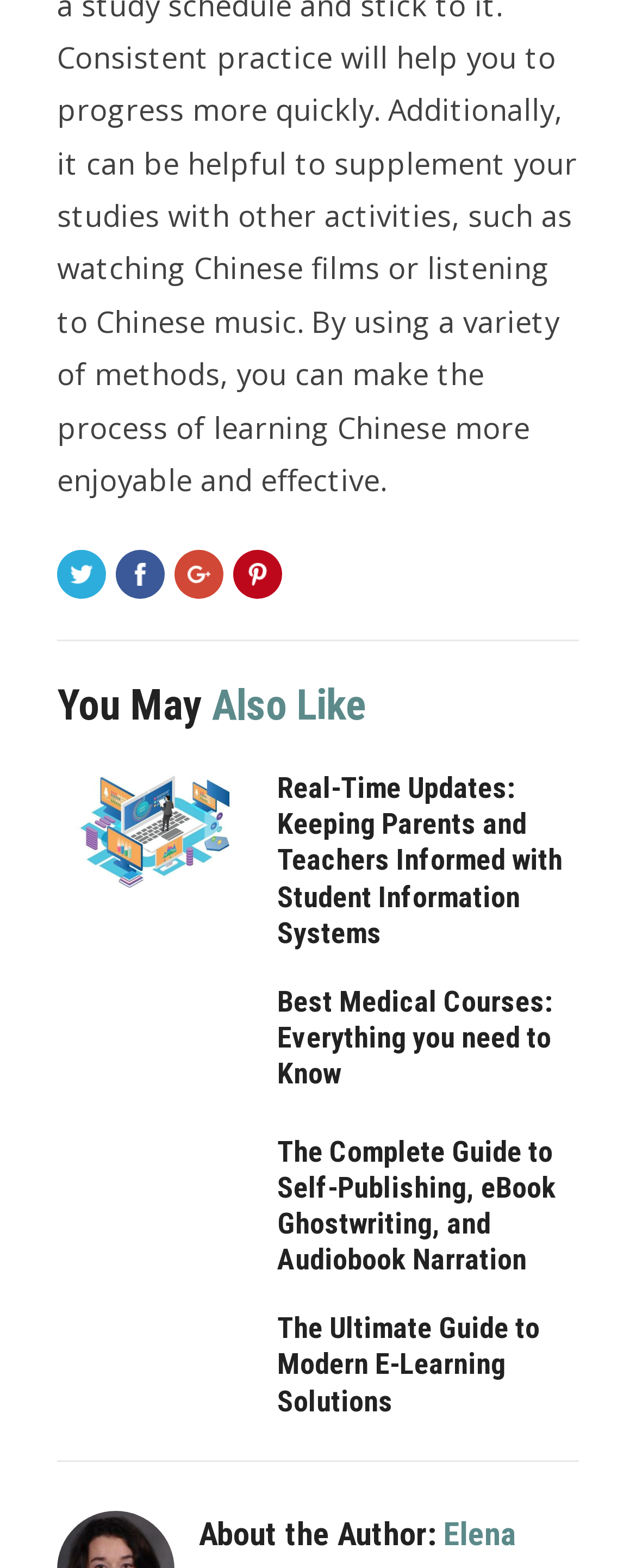Determine the bounding box coordinates for the area that should be clicked to carry out the following instruction: "View The Ultimate Guide to Modern E-Learning Solutions".

[0.09, 0.836, 0.397, 0.911]